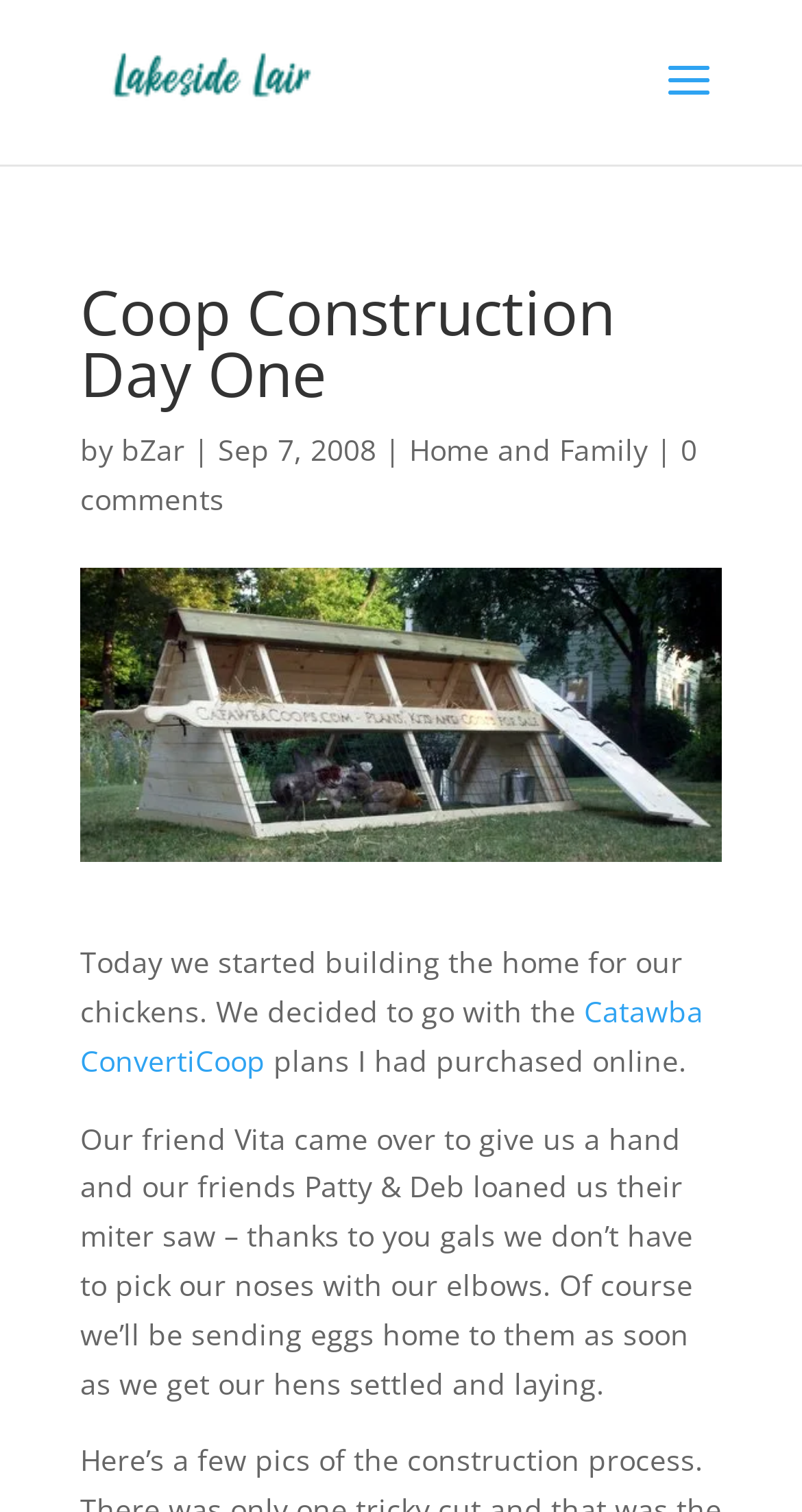Respond to the question below with a single word or phrase:
What is the author's name?

bZar